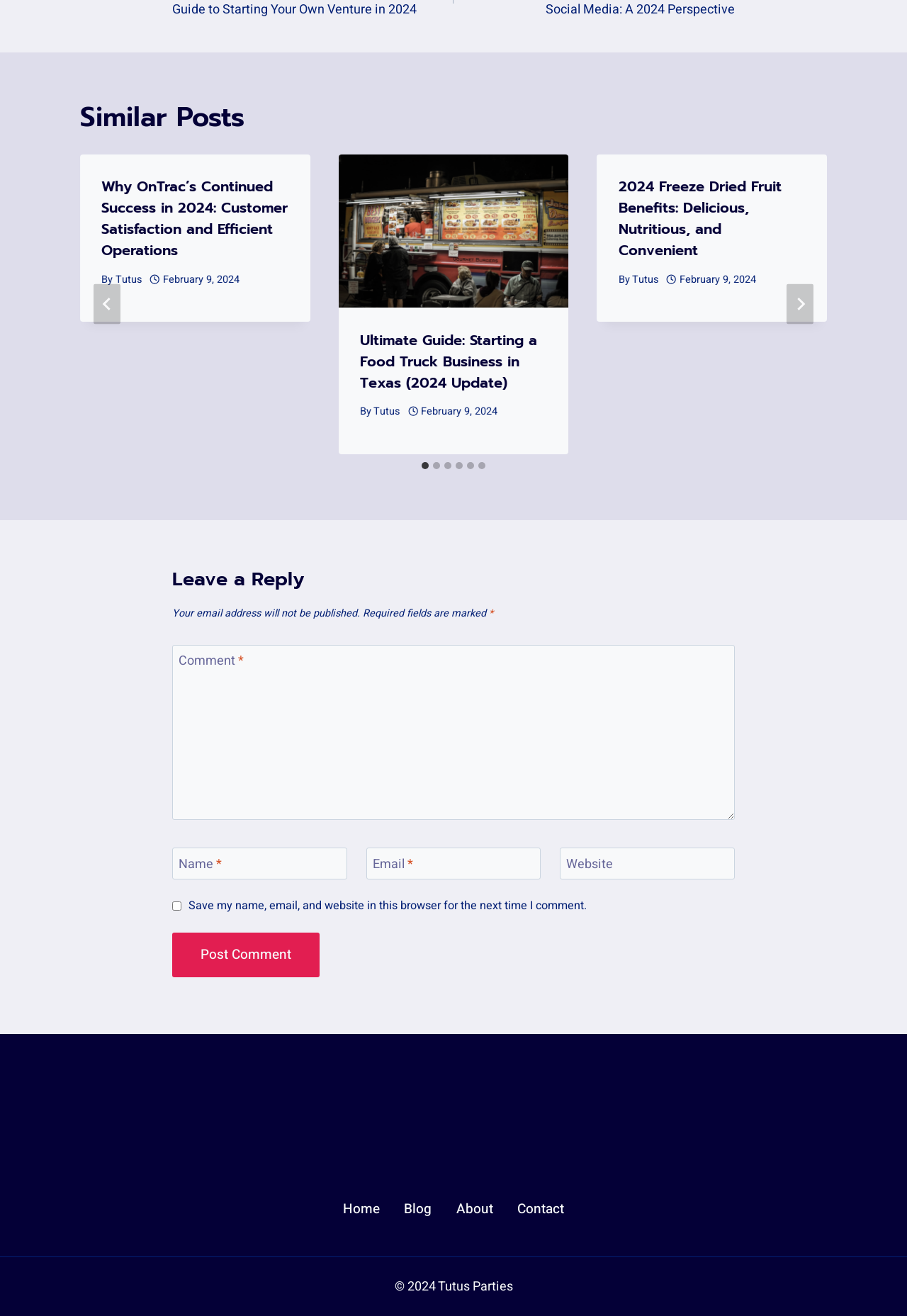What is the copyright year of the website?
Look at the image and respond with a one-word or short-phrase answer.

2024